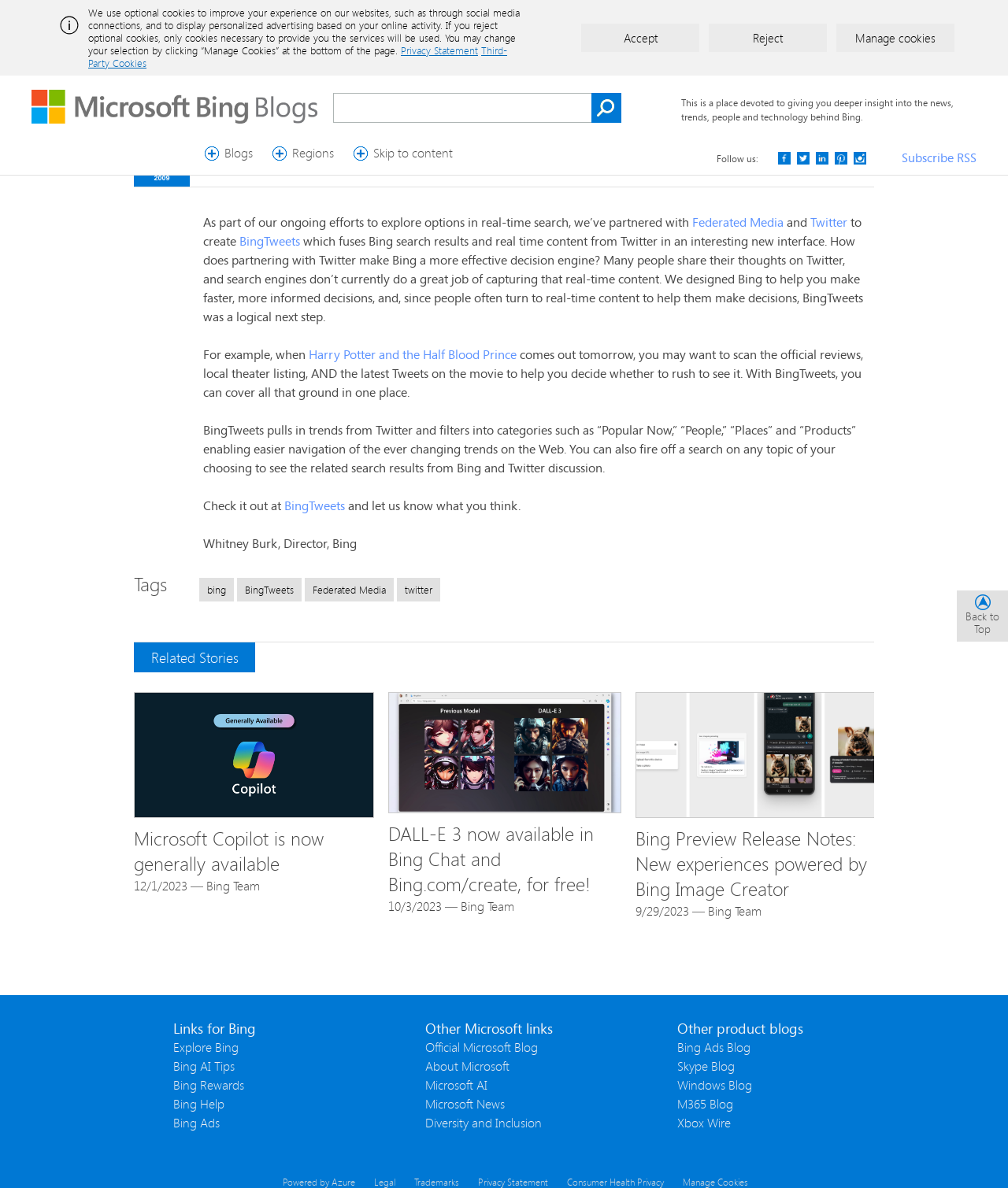What is the text of the first heading on the webpage?
From the image, respond with a single word or phrase.

BingTweets Debuts